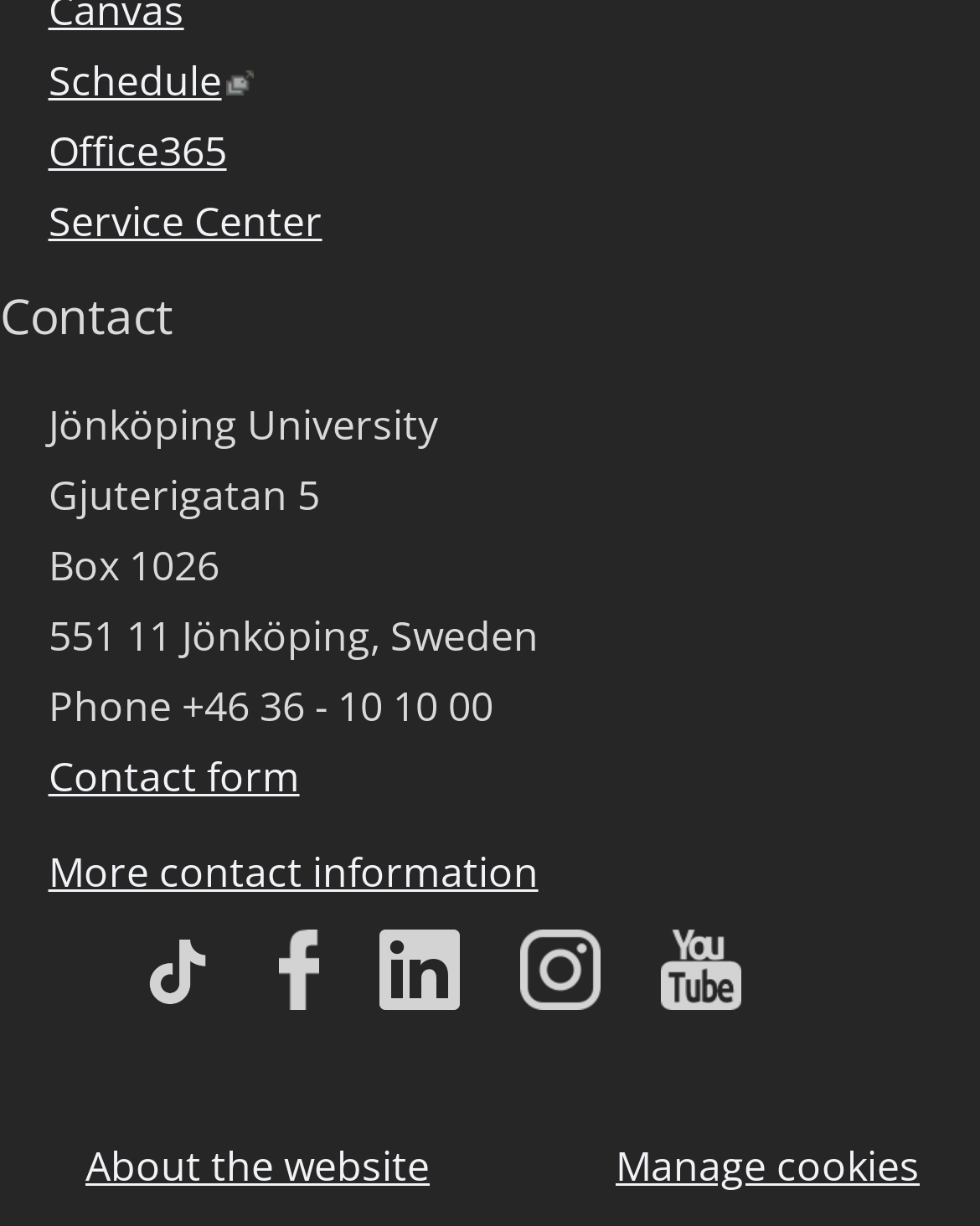Specify the bounding box coordinates of the area that needs to be clicked to achieve the following instruction: "Get more contact information".

[0.049, 0.688, 0.549, 0.743]